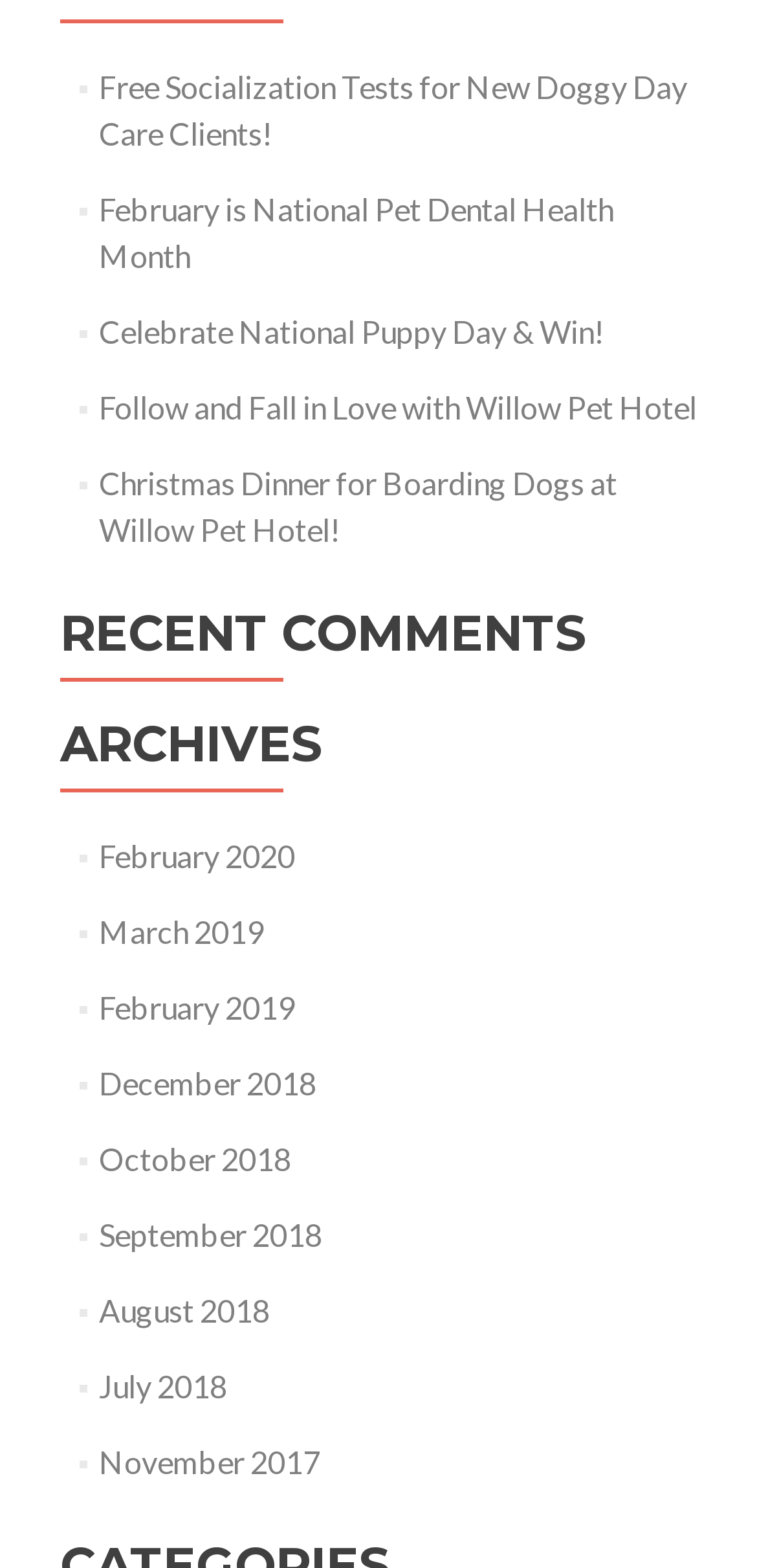Identify the bounding box coordinates of the region that should be clicked to execute the following instruction: "Explore archives from February 2020".

[0.13, 0.534, 0.389, 0.558]